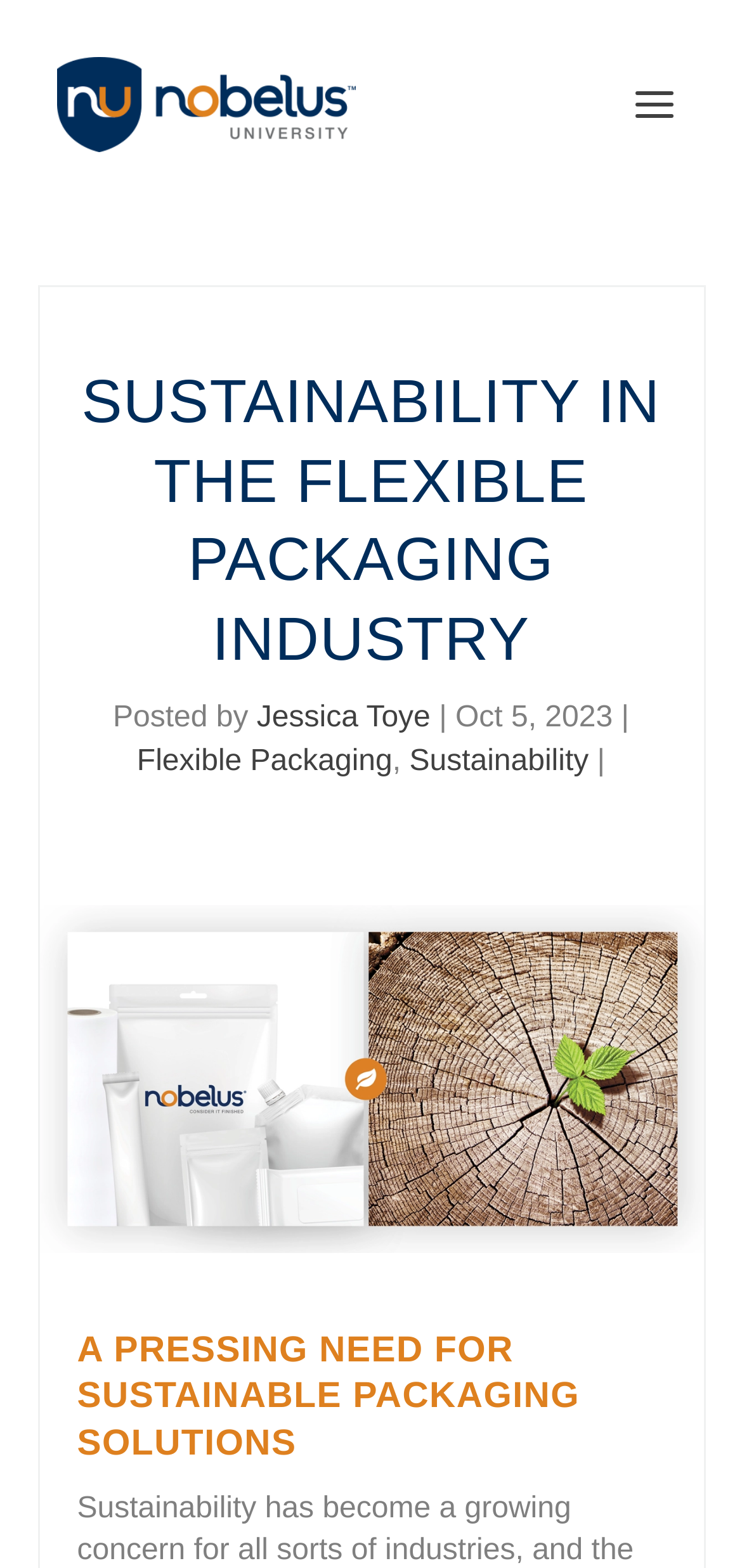Can you find and generate the webpage's heading?

SUSTAINABILITY IN THE FLEXIBLE PACKAGING INDUSTRY